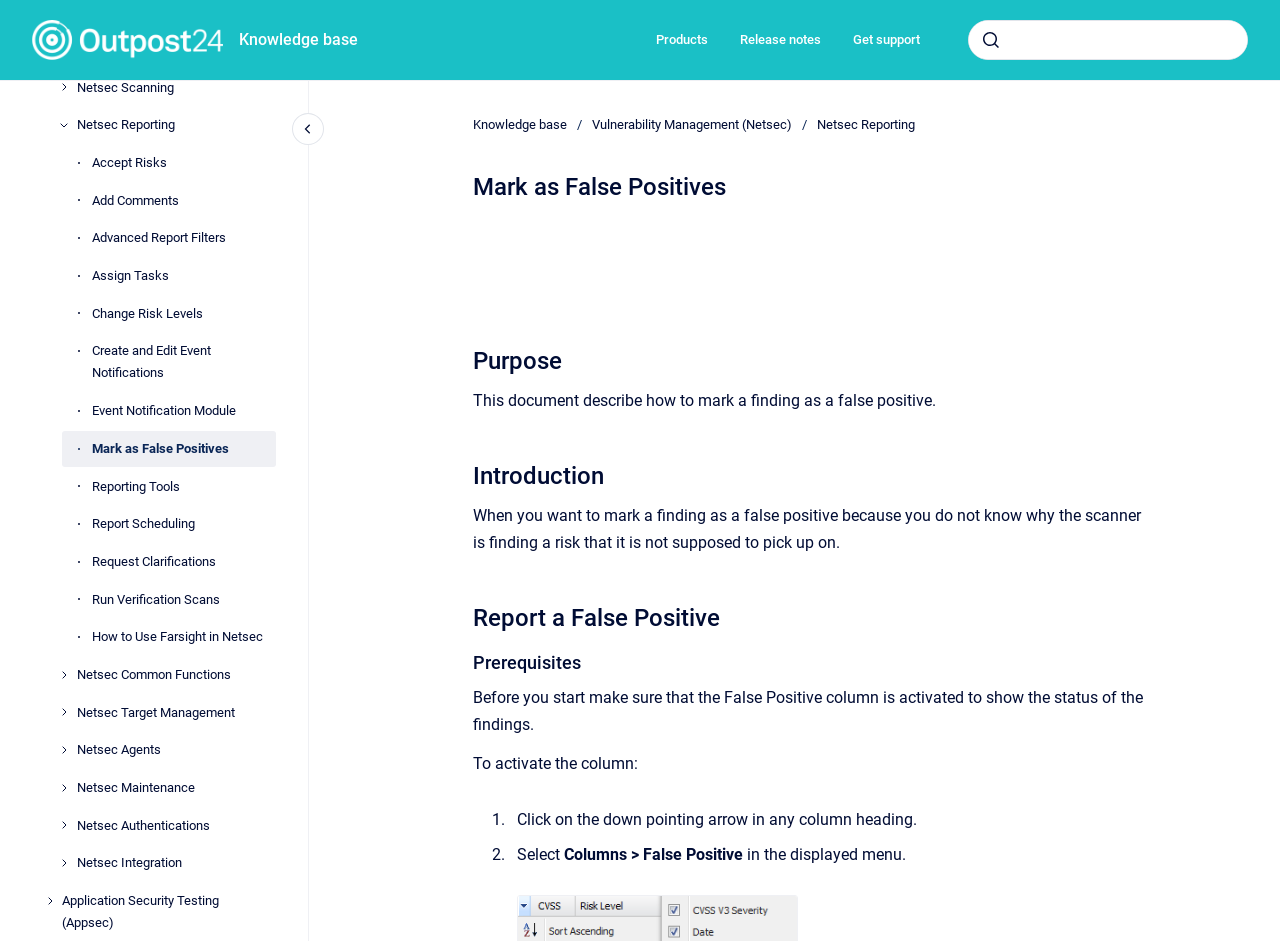Analyze the image and give a detailed response to the question:
How do you activate the False Positive column?

To activate the False Positive column, the user needs to click on the down pointing arrow in any column heading, and then select 'Columns > False Positive' from the displayed menu, as indicated by the step-by-step instructions in the webpage.